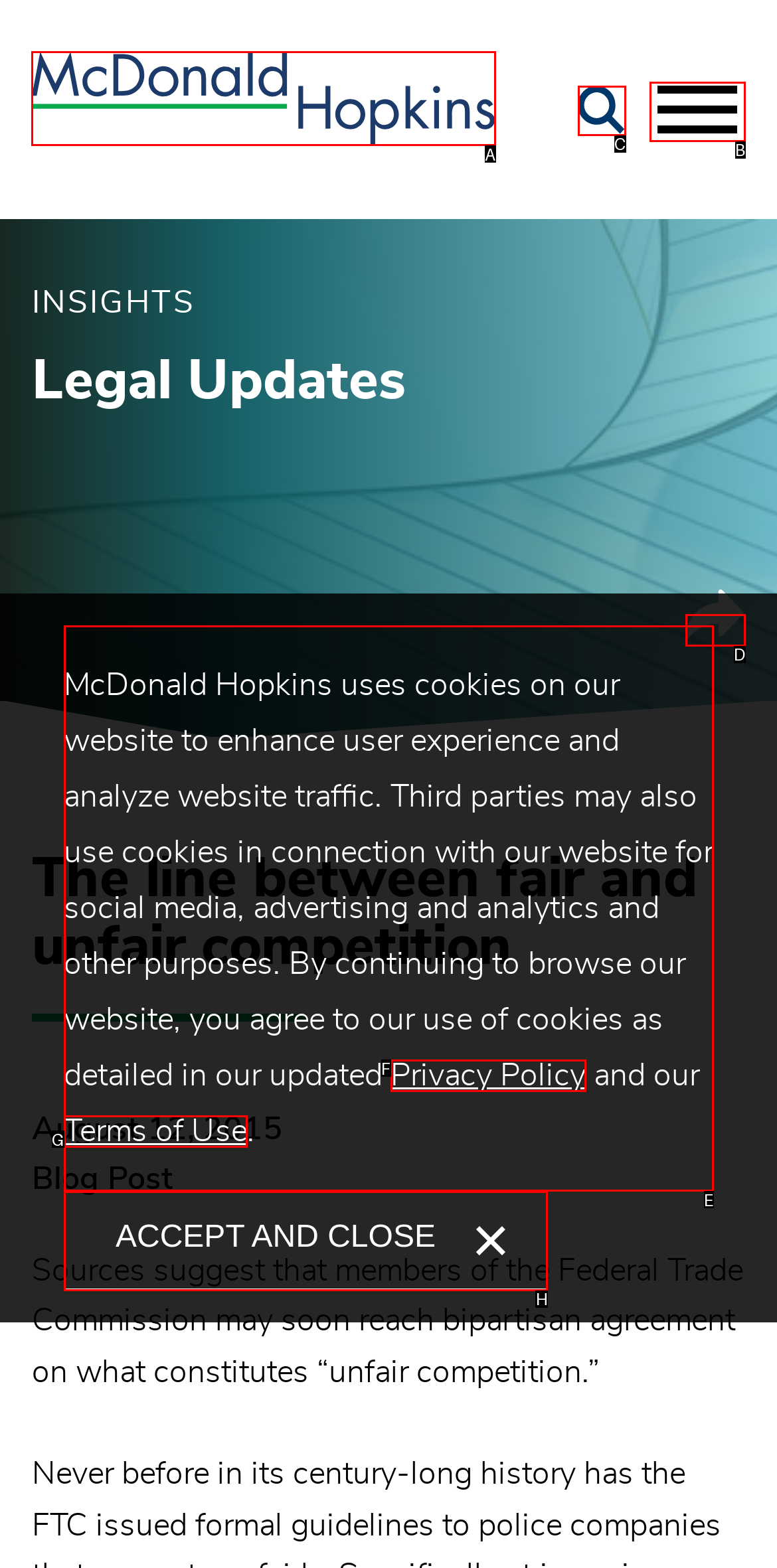To complete the task: Click the McDonald Hopkins LLC link, which option should I click? Answer with the appropriate letter from the provided choices.

A